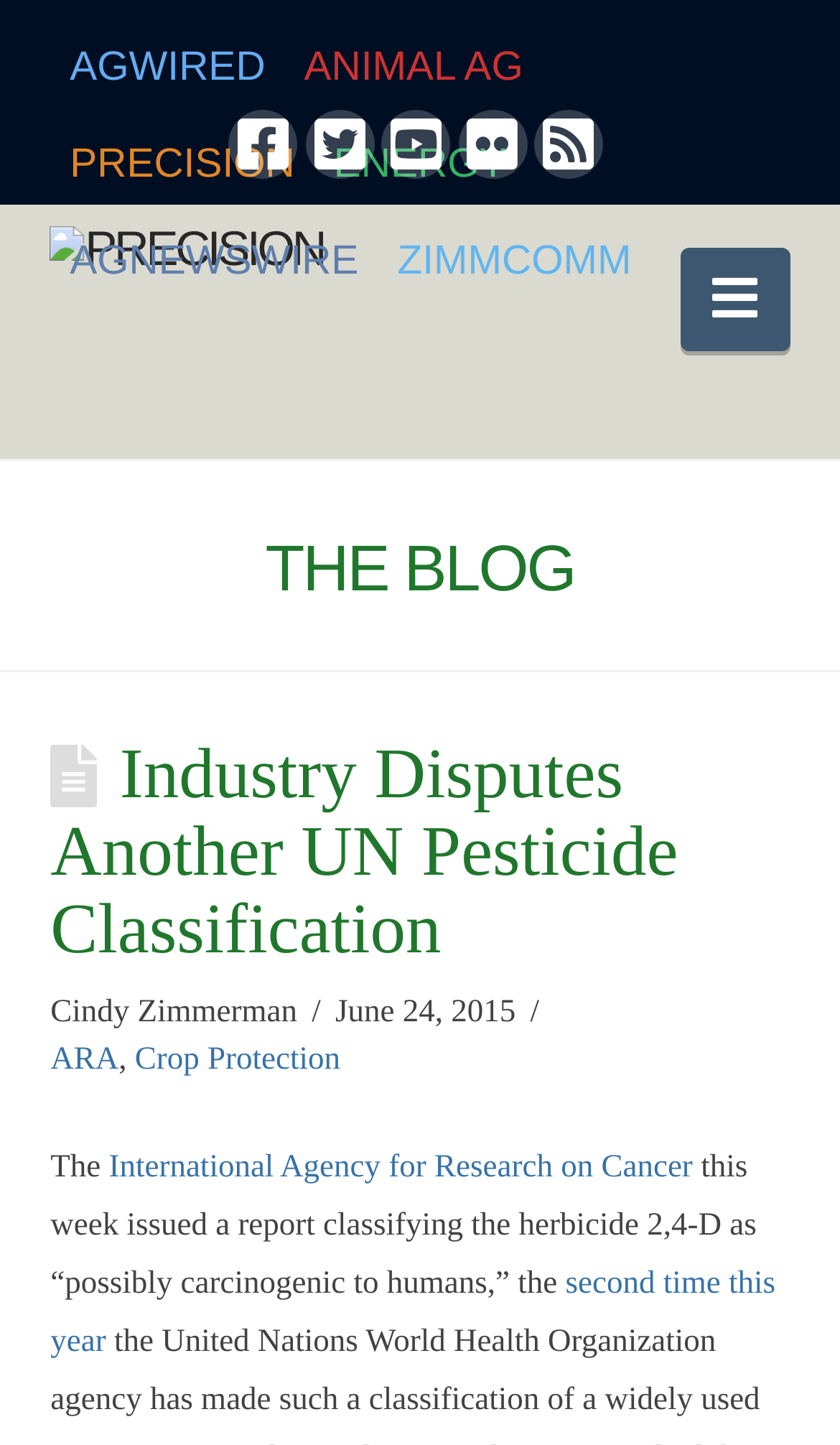What is the date of the article?
Provide an in-depth and detailed explanation in response to the question.

I found the date of the article by looking at the text next to the author's name, which says 'June 24, 2015'.